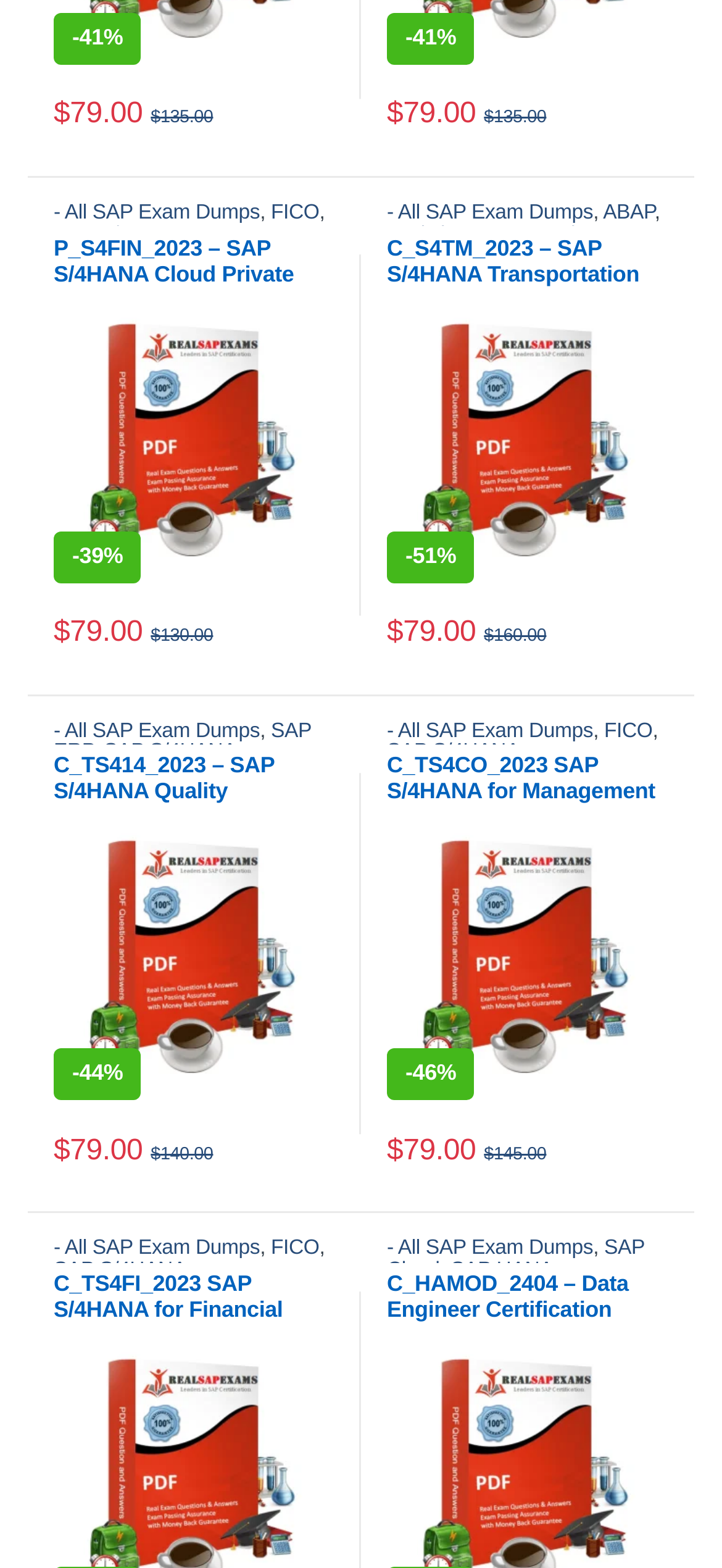Please determine the bounding box coordinates of the area that needs to be clicked to complete this task: 'View P_S4FIN_2023 – SAP S/4HANA Cloud Private Edition, Financials for SAP ERP Certification dumps'. The coordinates must be four float numbers between 0 and 1, formatted as [left, top, right, bottom].

[0.074, 0.15, 0.464, 0.372]